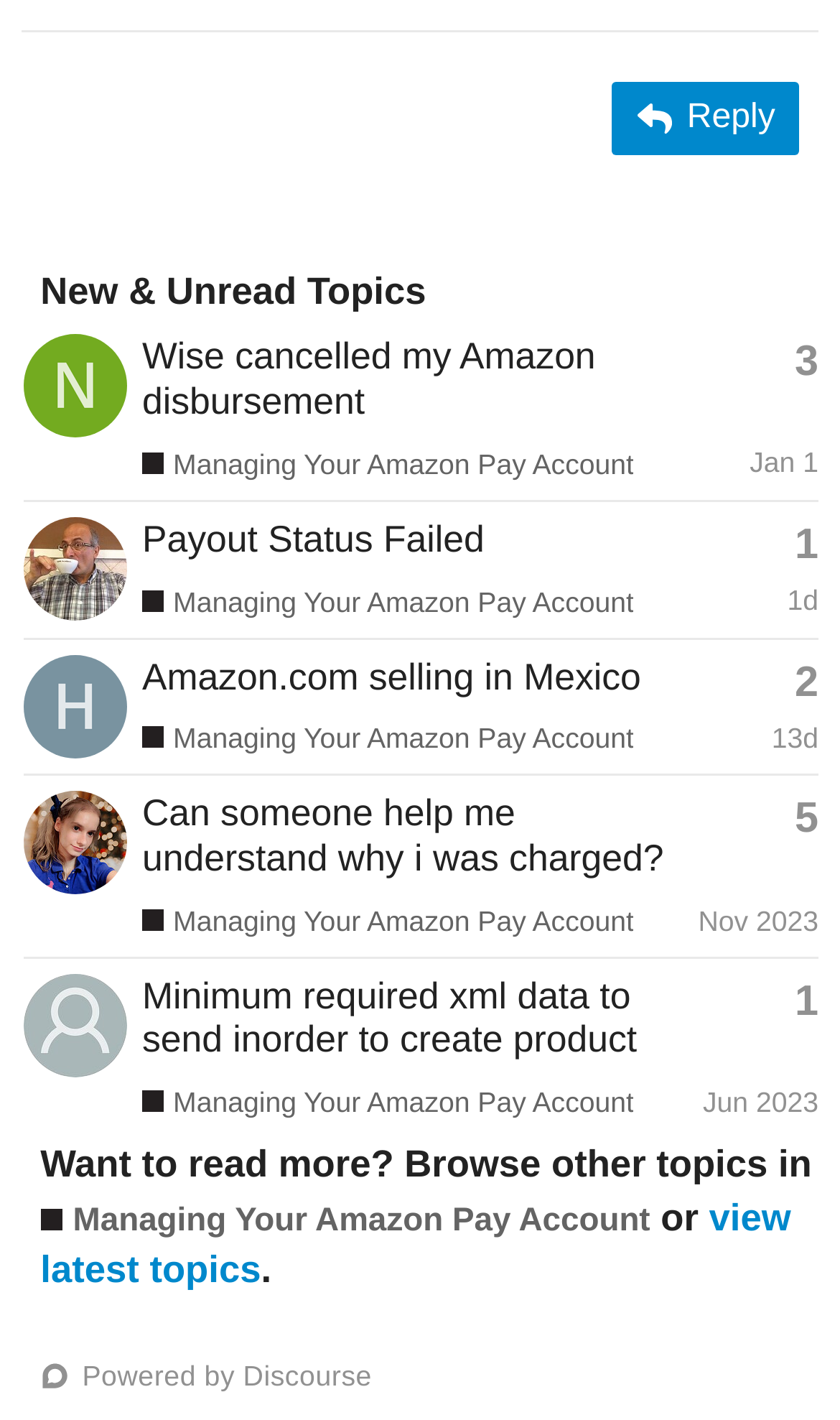Please find the bounding box coordinates of the element that needs to be clicked to perform the following instruction: "View the profile of 'NewWorld22'". The bounding box coordinates should be four float numbers between 0 and 1, represented as [left, top, right, bottom].

[0.028, 0.258, 0.151, 0.284]